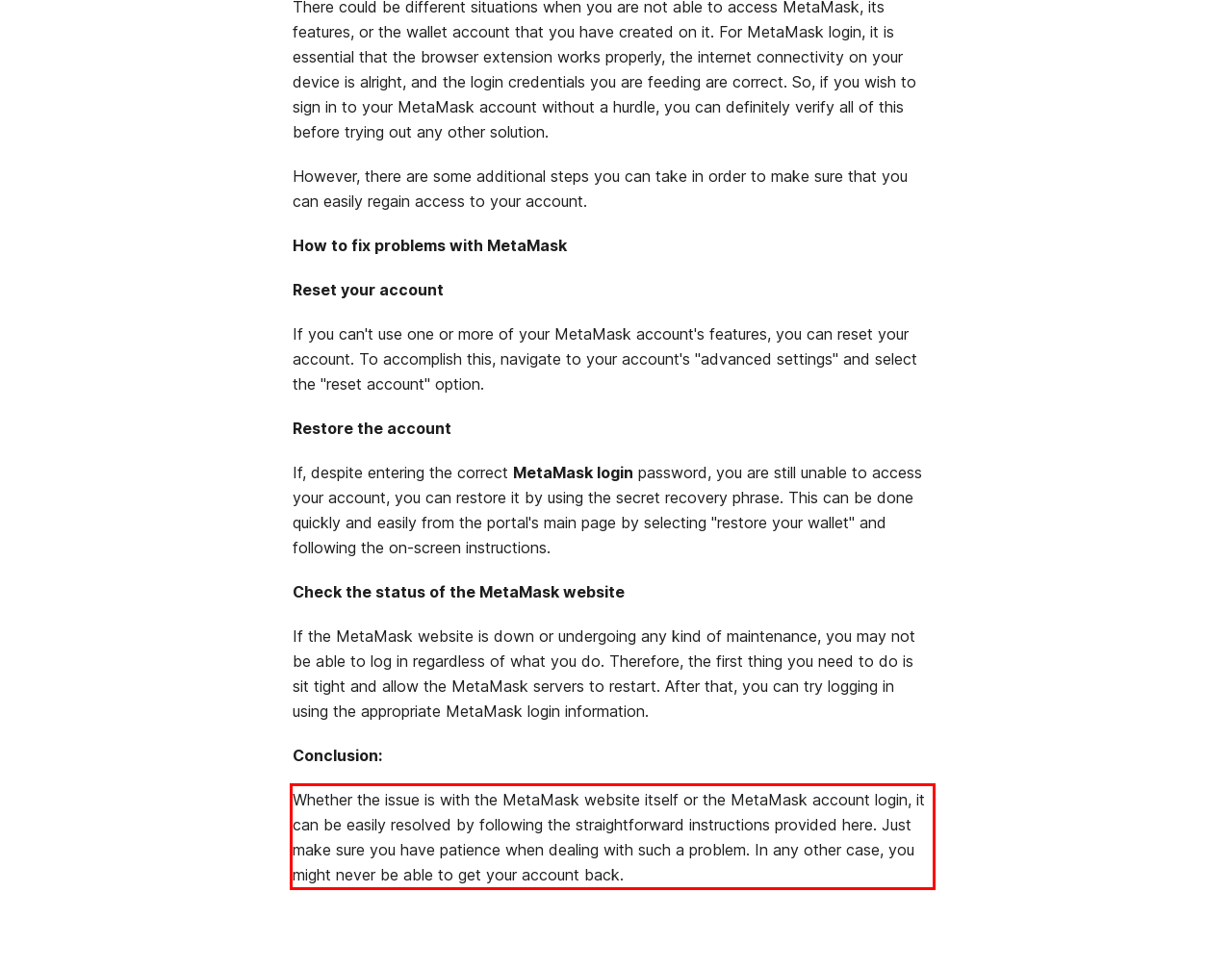You have a screenshot of a webpage with a red bounding box. Identify and extract the text content located inside the red bounding box.

Whether the issue is with the MetaMask website itself or the MetaMask account login, it can be easily resolved by following the straightforward instructions provided here. Just make sure you have patience when dealing with such a problem. In any other case, you might never be able to get your account back.